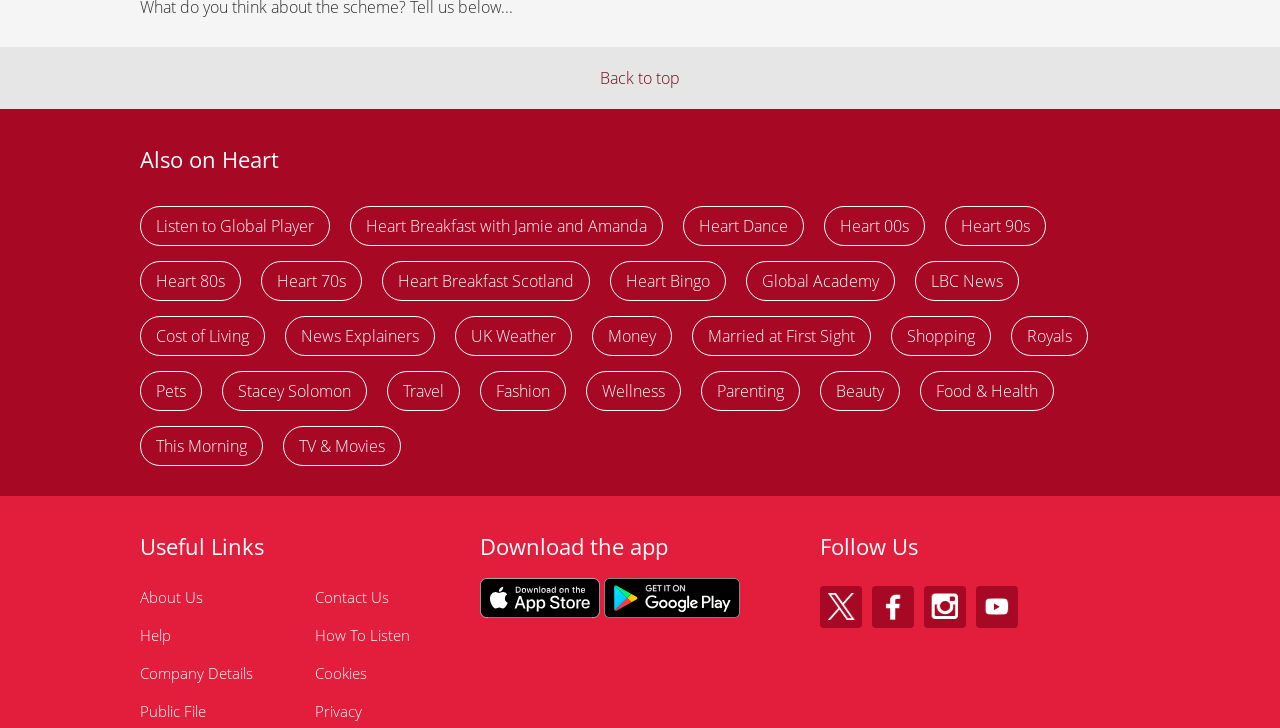Find the bounding box coordinates of the clickable region needed to perform the following instruction: "Go to Heart 80s". The coordinates should be provided as four float numbers between 0 and 1, i.e., [left, top, right, bottom].

[0.738, 0.279, 0.817, 0.334]